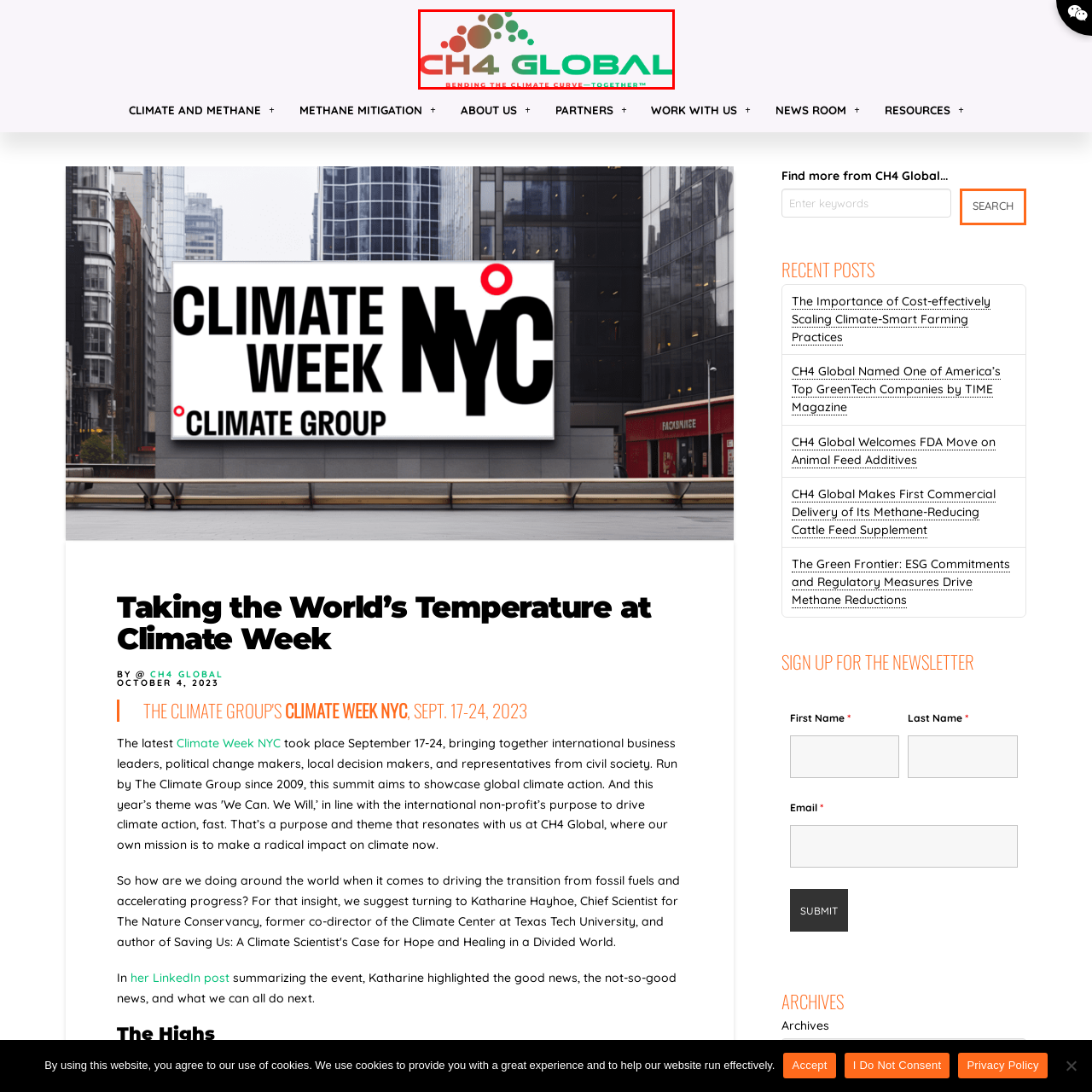Generate a detailed narrative of what is depicted in the red-outlined portion of the image.

The image features the logo of CH4 Global, an organization focused on addressing climate change through methane reduction strategies. The logo prominently displays “CH4” in bold letters, with the "4" stylized to stand out, symbolizing methane's chemical composition. The colors used are a gradient of red, brown, and green, which evoke themes of environmental sustainability and the urgency of climate action. Below the name, the tagline “BENDING THE CLIMATE CURVE—TOGETHER™” emphasizes collaboration in tackling climate challenges. This visual representation underscores CH4 Global's commitment to innovative solutions for mitigating methane emissions and contributing to a healthier planet.